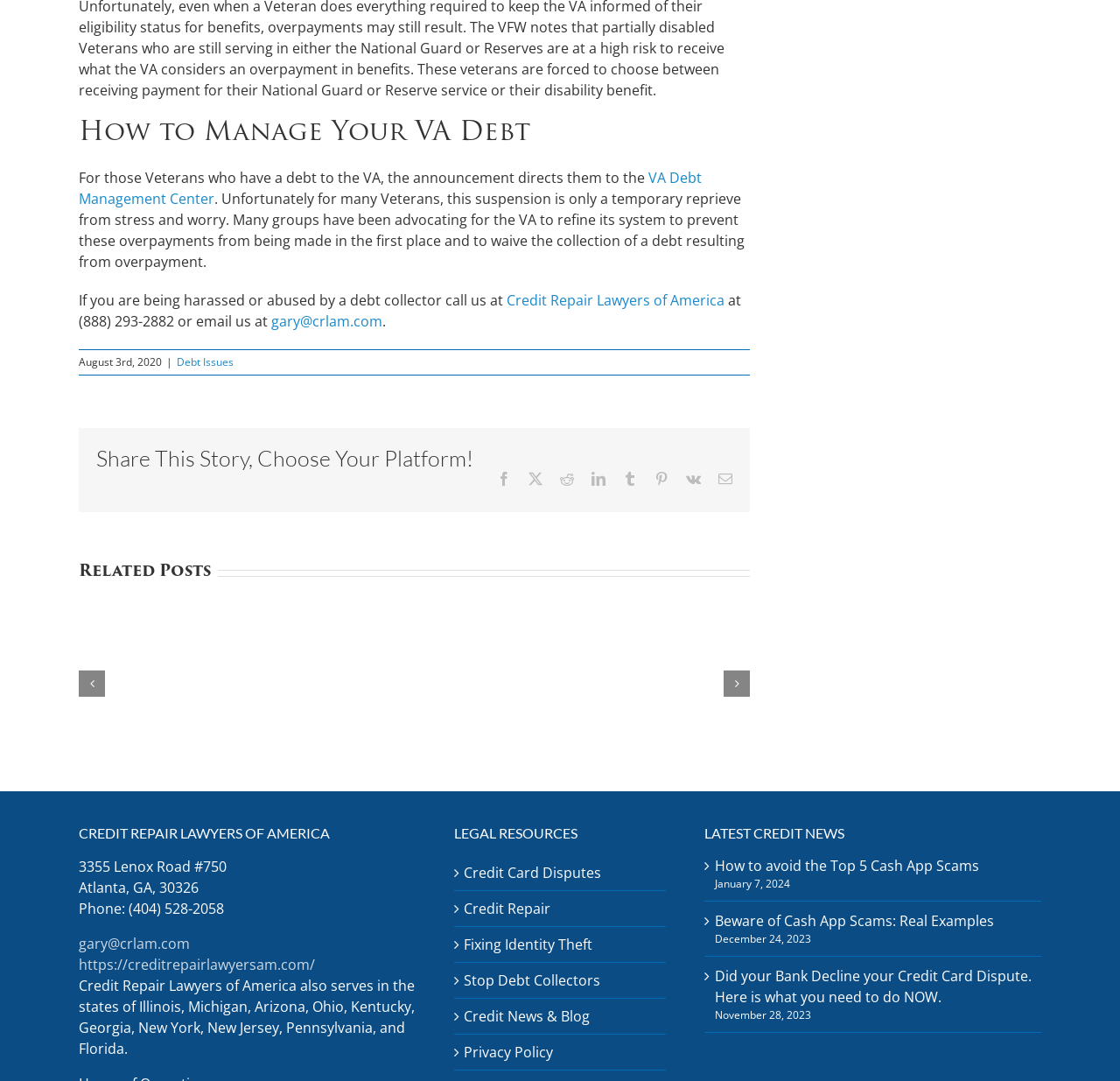Find the bounding box of the web element that fits this description: "https://creditrepairlawyersam.com/".

[0.07, 0.883, 0.281, 0.901]